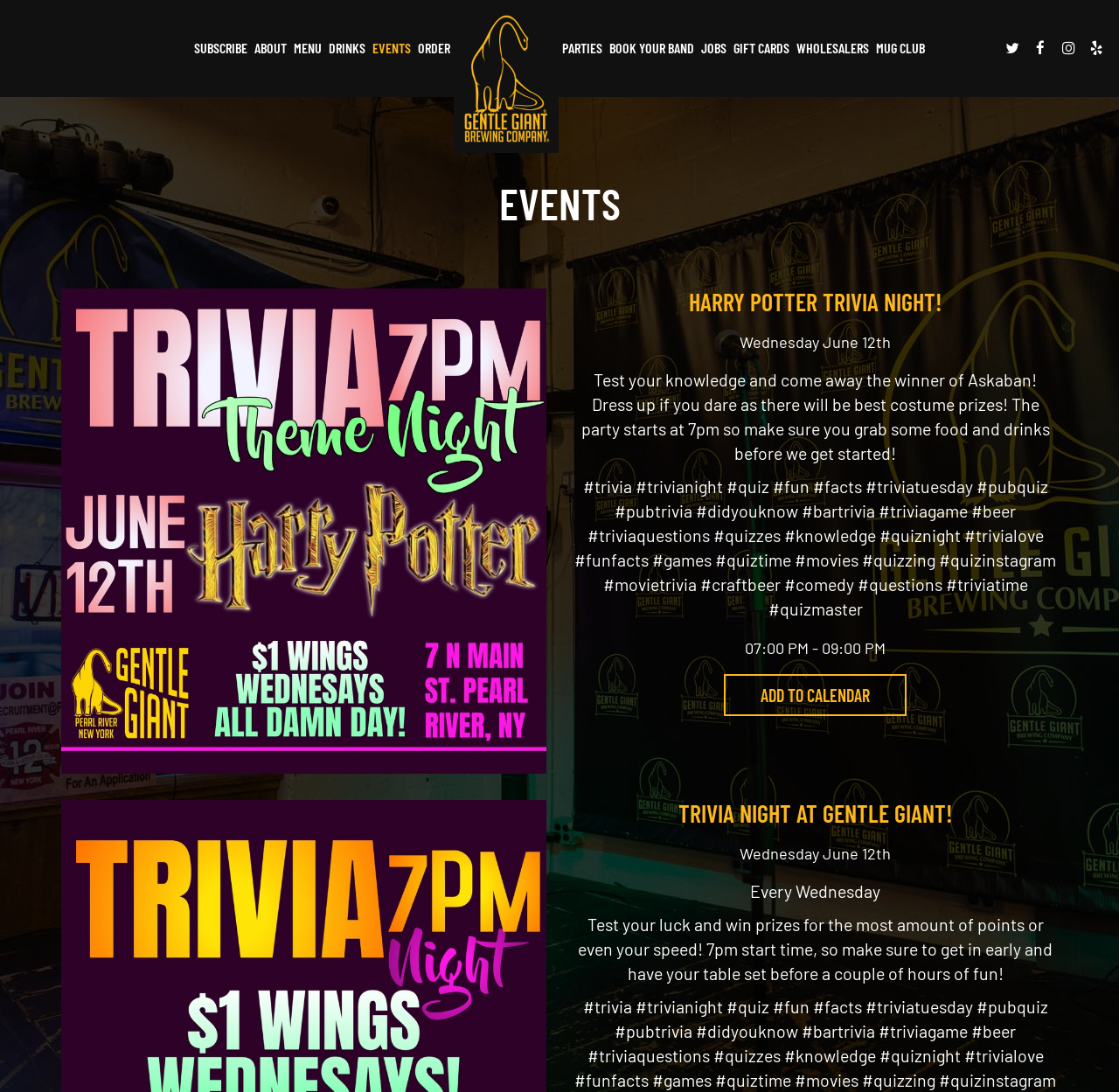Identify the bounding box coordinates of the element that should be clicked to fulfill this task: "Add the TRIVIA NIGHT event to your calendar". The coordinates should be provided as four float numbers between 0 and 1, i.e., [left, top, right, bottom].

[0.647, 0.617, 0.81, 0.656]